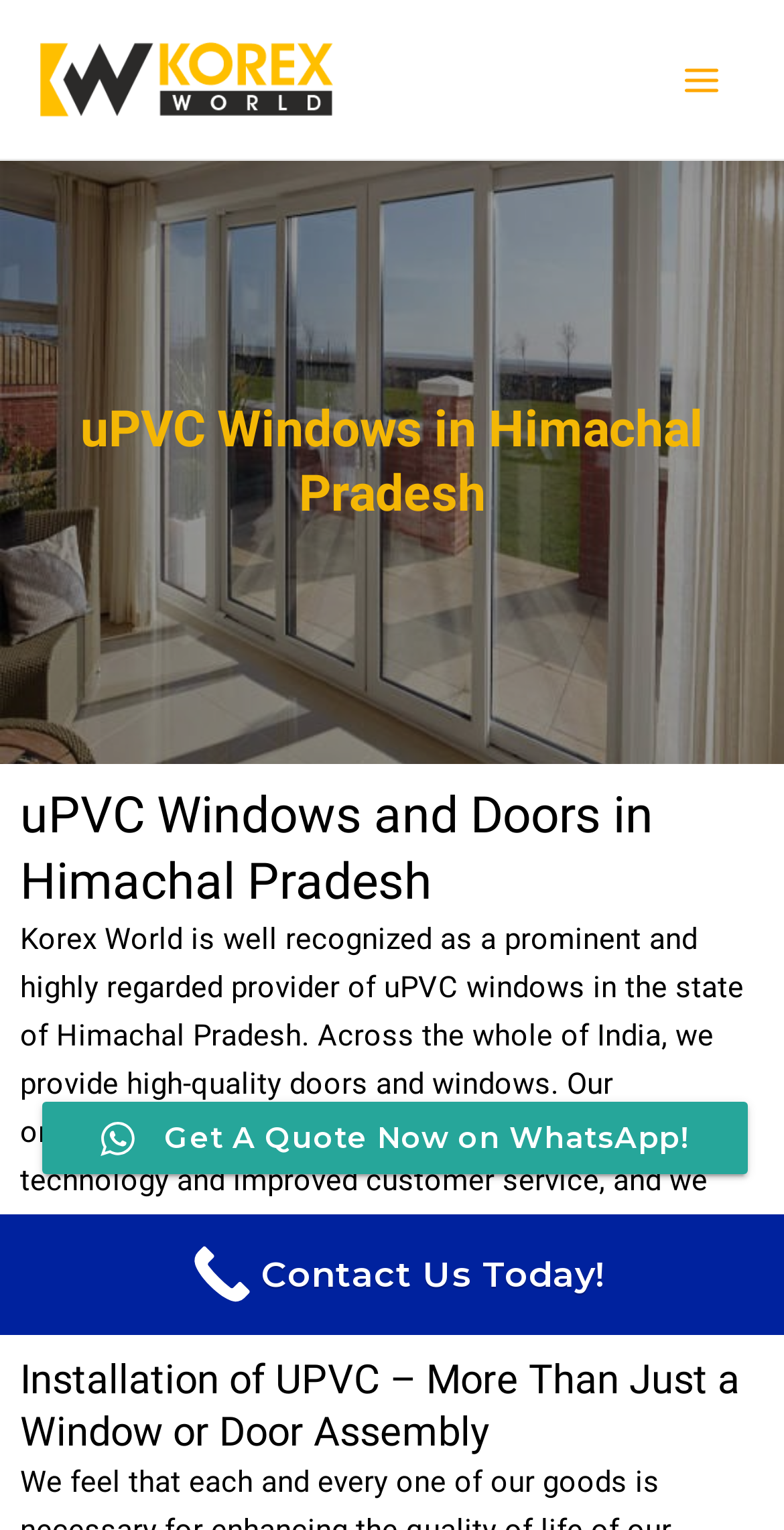Create a detailed narrative describing the layout and content of the webpage.

The webpage is about uPVC windows and doors in Himachal Pradesh, provided by Korex World. At the top left, there is a logo of Korex World, accompanied by a link to the company's website. Next to the logo, there is a main menu button. 

Below the logo and main menu button, there are two headings that read "uPVC Windows in Himachal Pradesh" and "uPVC Windows and Doors in Himachal Pradesh", respectively. 

Following these headings, there is a paragraph of text that describes Korex World as a prominent provider of uPVC windows in Himachal Pradesh, offering high-quality doors and windows across India. The text also mentions the company's commitment to cutting-edge technology and customer service.

Below this paragraph, there is another heading that reads "Installation of UPVC – More Than Just a Window or Door Assembly". 

To the right of this heading, there is a small image. Above this image, there is a call-to-action text that reads "Get A Quote Now on WhatsApp!". 

At the bottom of the page, there is a link to "Contact Us Today!" that spans the entire width of the page.